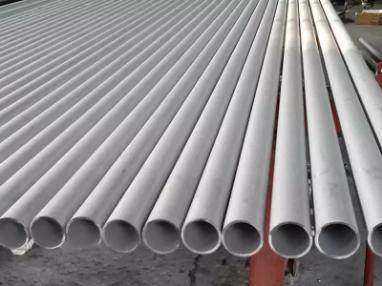Elaborate on the contents of the image in great detail.

The image showcases a series of stainless steel pipes, prominently featuring a smooth, polished surface that reflects light. Arranged in parallel rows, these pipes exhibit a uniform diameter and length, conveying a sense of precision and high-quality craftsmanship. Ideal for industrial applications, these pipes are part of the C-276 grade, known for its excellent corrosion resistance and strength. Their design is tailored for diverse uses in various sectors, including petrochemical and energy industries. The setting appears to be a fabrication or manufacturing facility, highlighting the importance of these materials in modern industry.